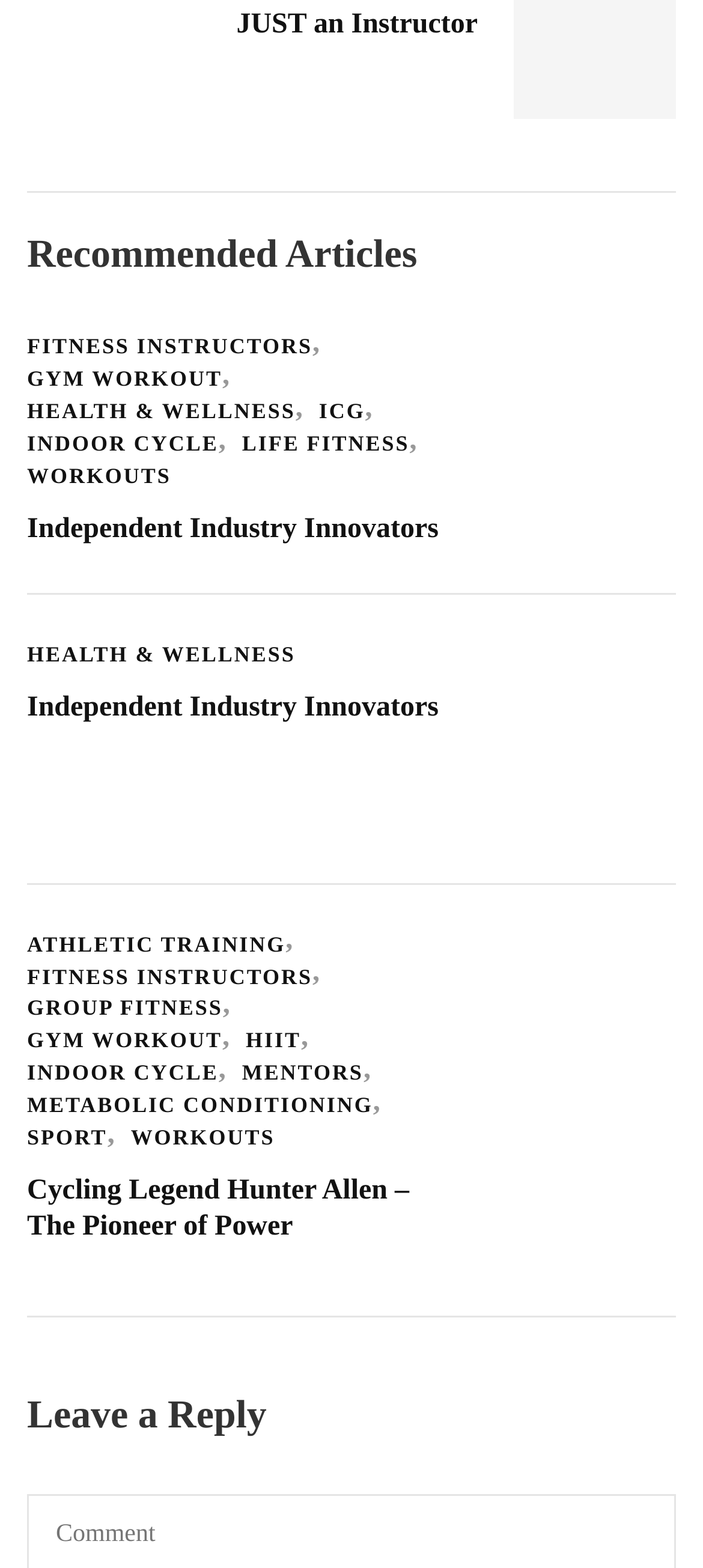Please find the bounding box coordinates of the element that you should click to achieve the following instruction: "Leave a reply". The coordinates should be presented as four float numbers between 0 and 1: [left, top, right, bottom].

[0.038, 0.887, 0.962, 0.918]